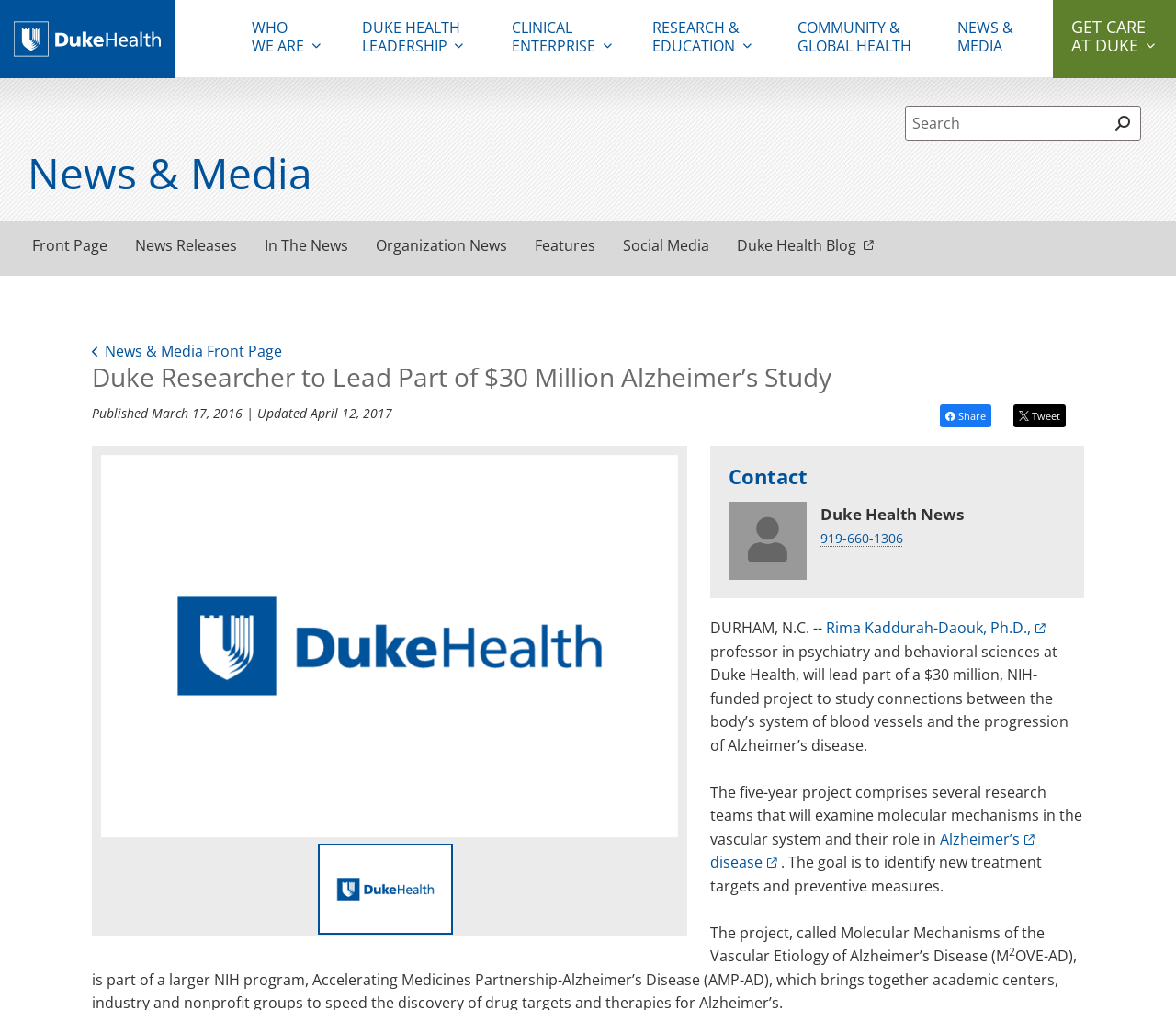Identify the bounding box coordinates necessary to click and complete the given instruction: "Check the previous post 'Alex Jones & Jerome Corsi: The Historical Foundation of ISIS!'".

None